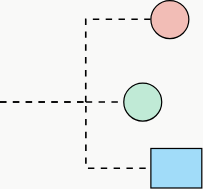What is the purpose of the diagram?
Examine the image and give a concise answer in one word or a short phrase.

To show integration process